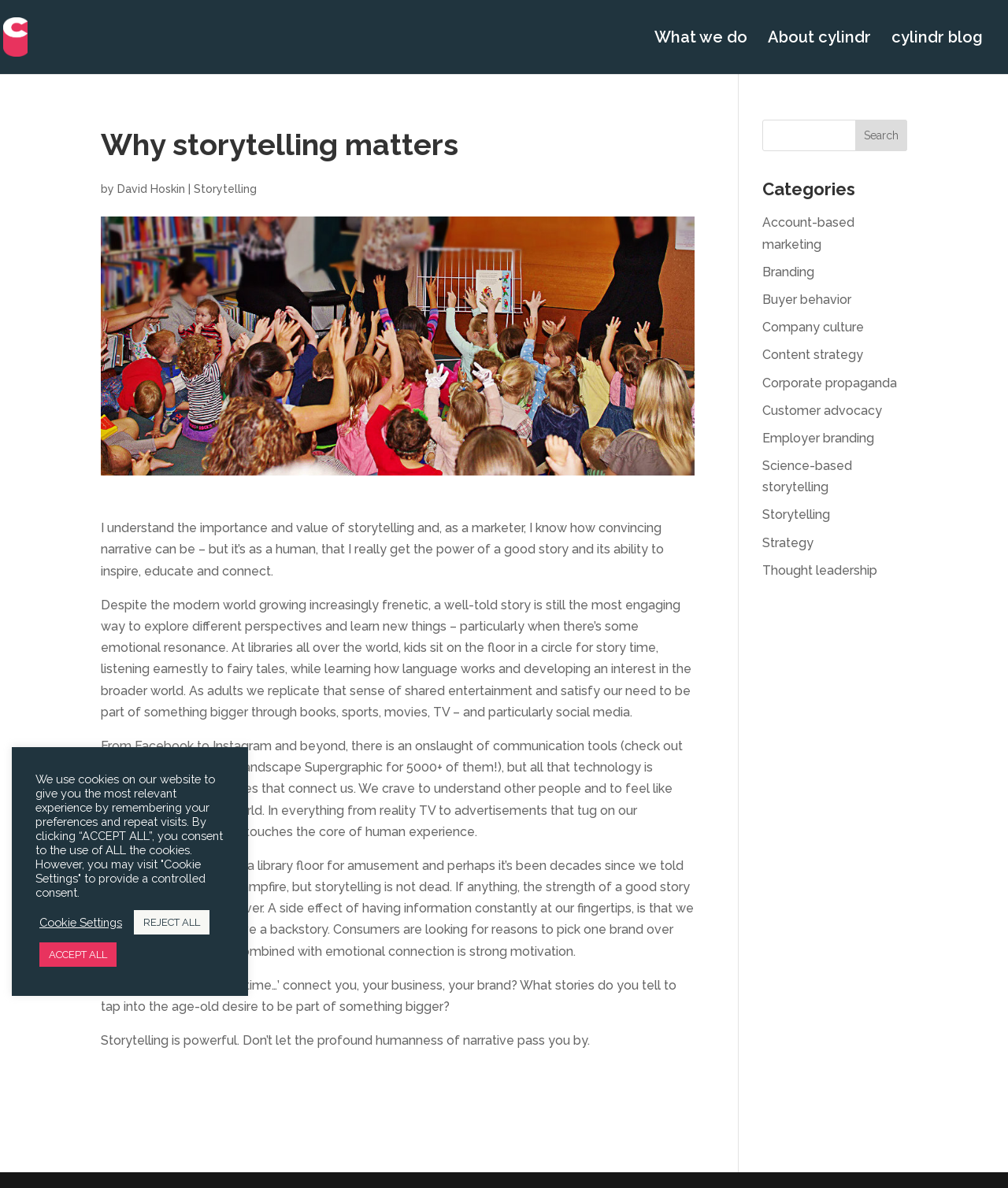What categories are available on the webpage?
Give a thorough and detailed response to the question.

The webpage has a section called 'Categories' which lists multiple categories, including 'Account-based marketing', 'Branding', 'Buyer behavior', and many others. These categories are likely related to the topics discussed on the webpage.